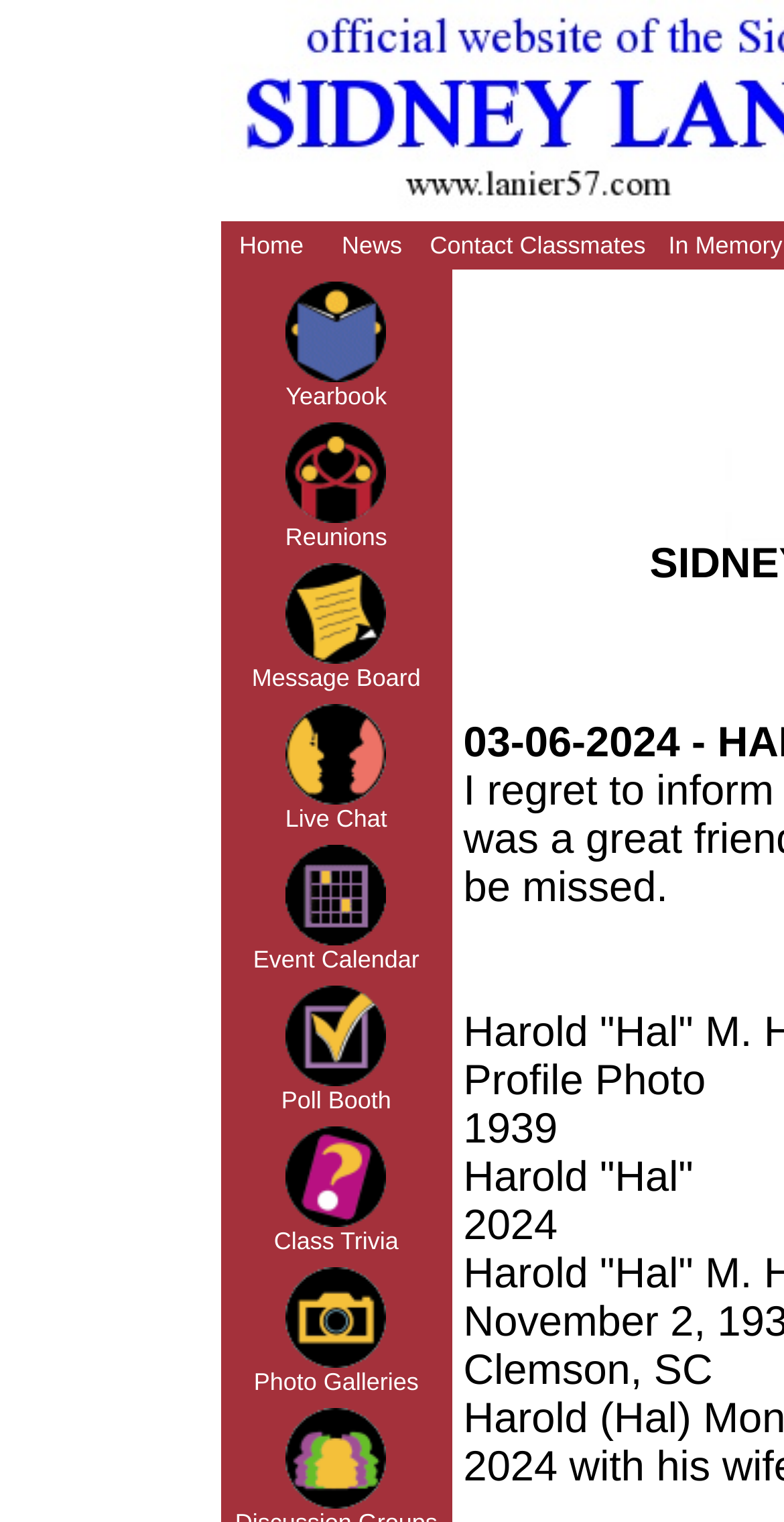Pinpoint the bounding box coordinates for the area that should be clicked to perform the following instruction: "Check Message Board".

[0.321, 0.422, 0.537, 0.455]